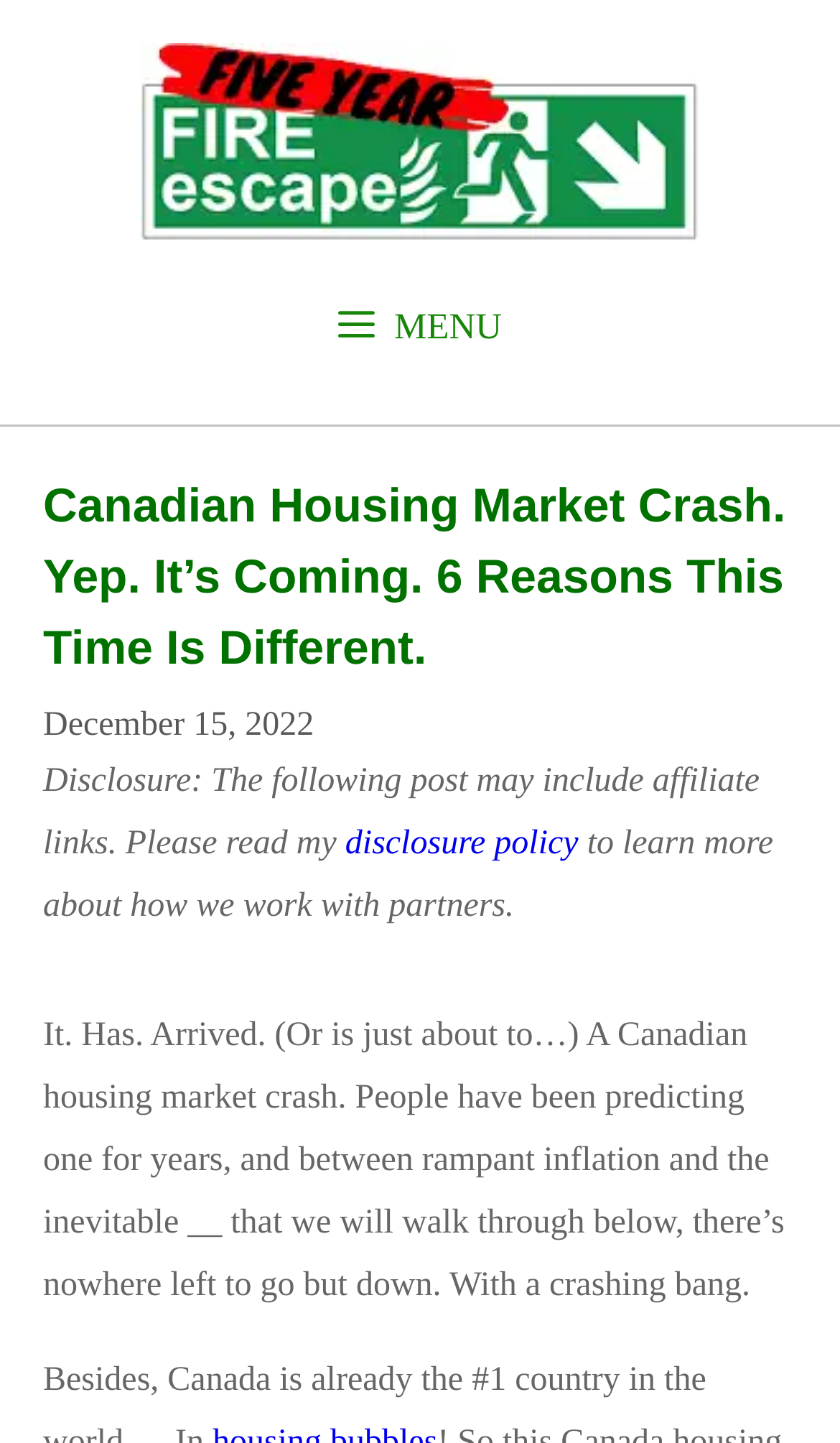Provide a one-word or short-phrase answer to the question:
What is the date of the article?

December 15, 2022